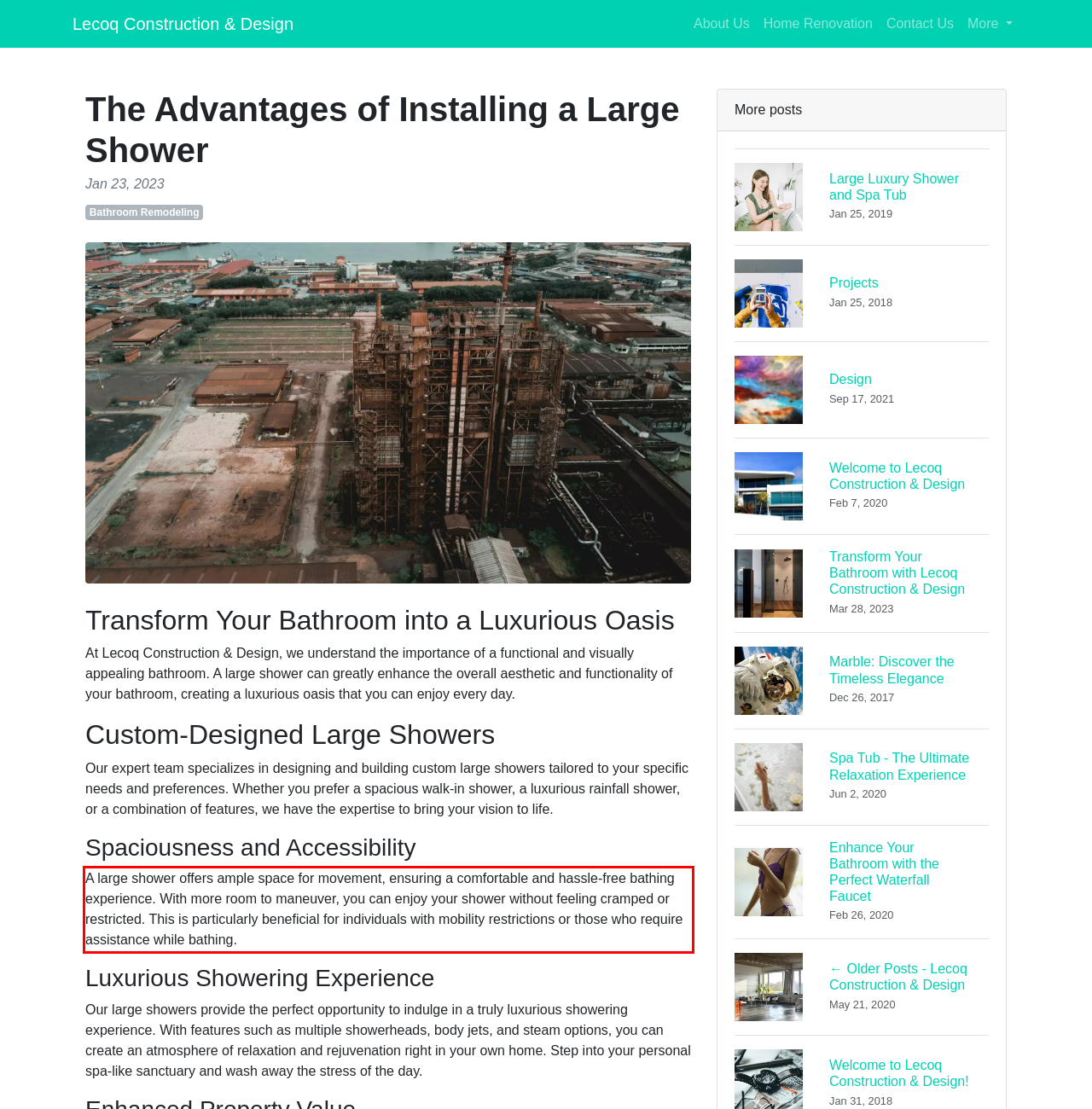Look at the screenshot of the webpage, locate the red rectangle bounding box, and generate the text content that it contains.

A large shower offers ample space for movement, ensuring a comfortable and hassle-free bathing experience. With more room to maneuver, you can enjoy your shower without feeling cramped or restricted. This is particularly beneficial for individuals with mobility restrictions or those who require assistance while bathing.